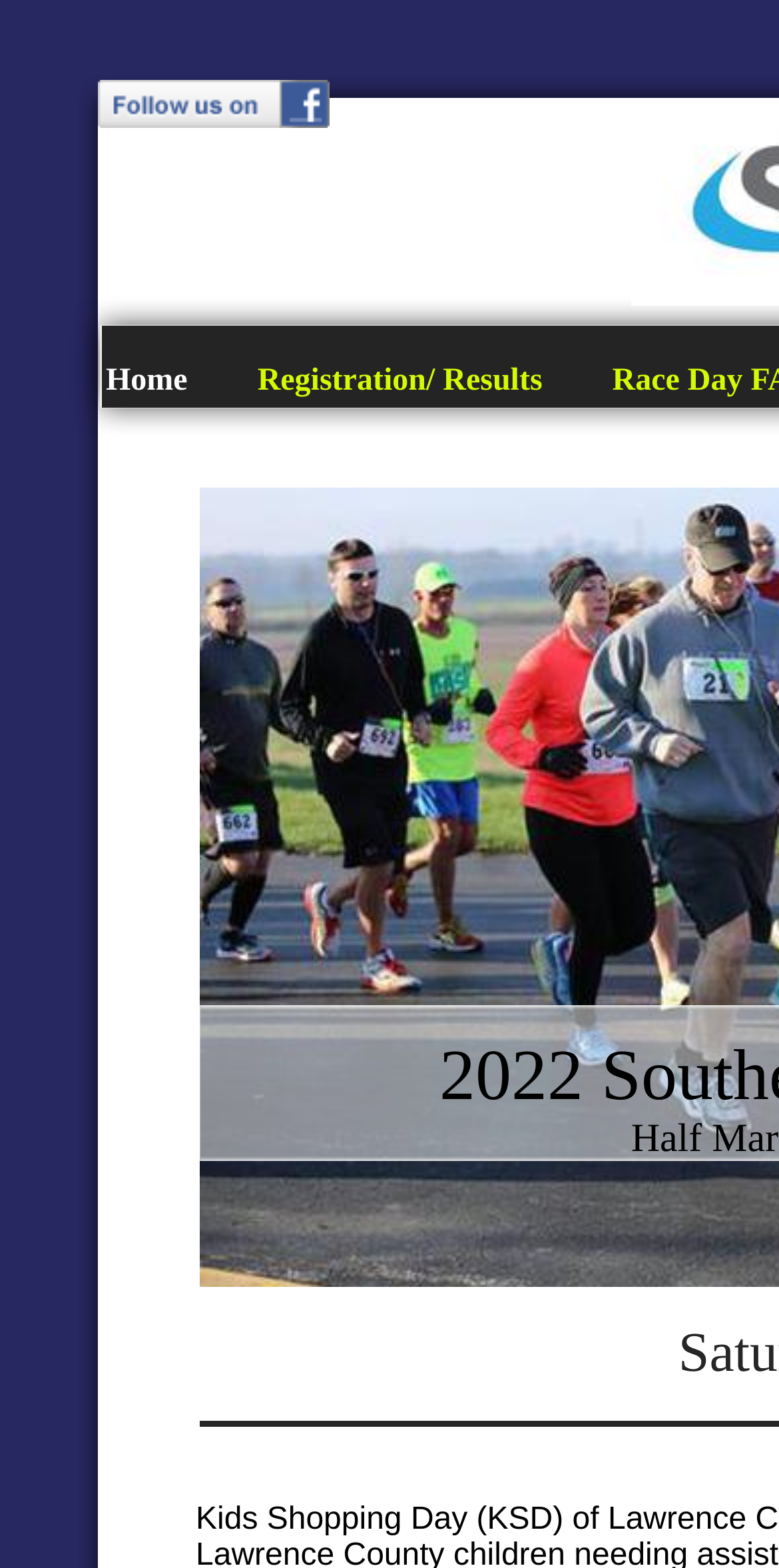Find the bounding box coordinates for the UI element that matches this description: "Registration/ Results".

[0.287, 0.249, 0.742, 0.25]